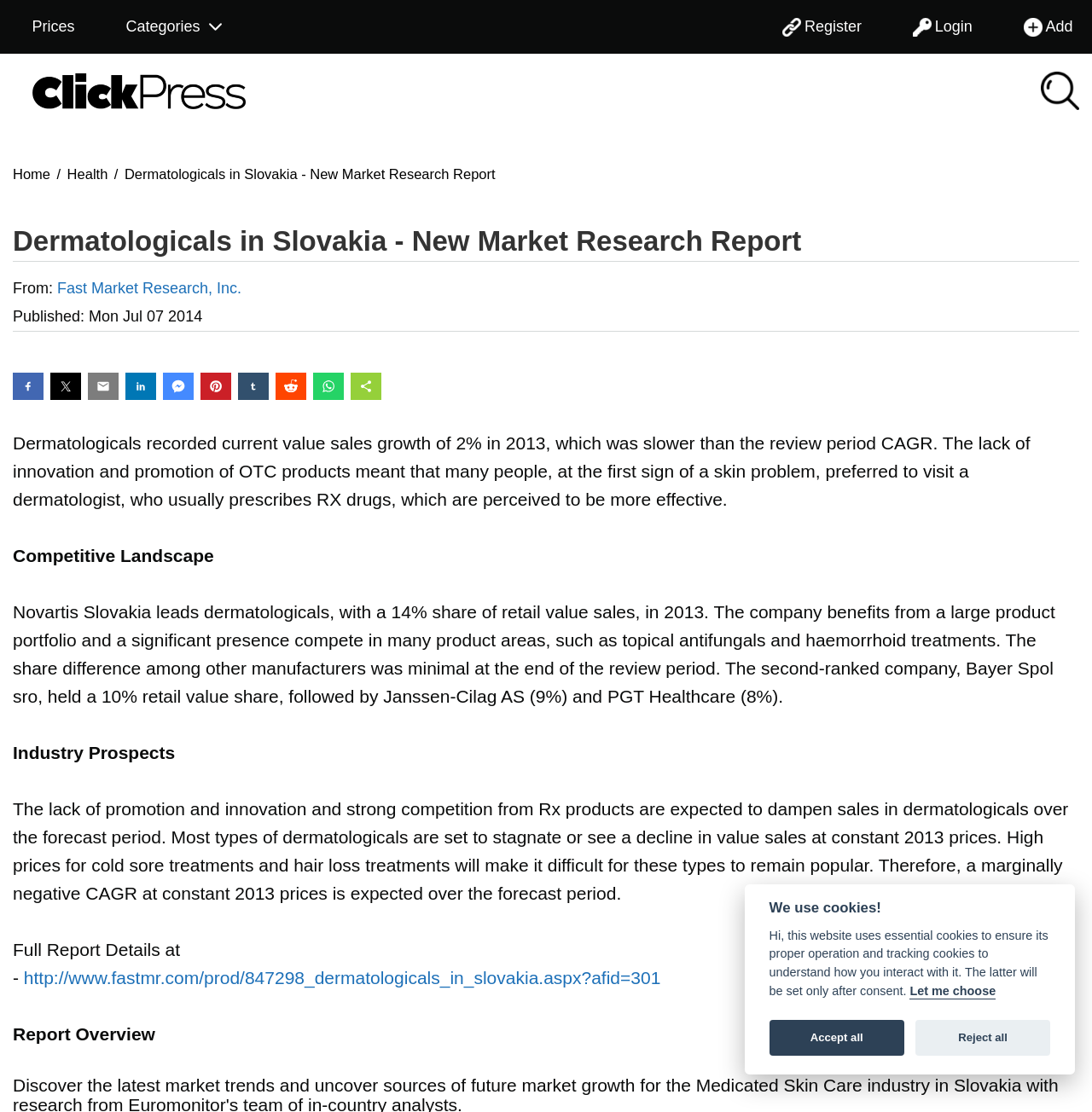Please locate the bounding box coordinates of the element that should be clicked to achieve the given instruction: "Click the 'Register' link".

[0.705, 0.0, 0.801, 0.048]